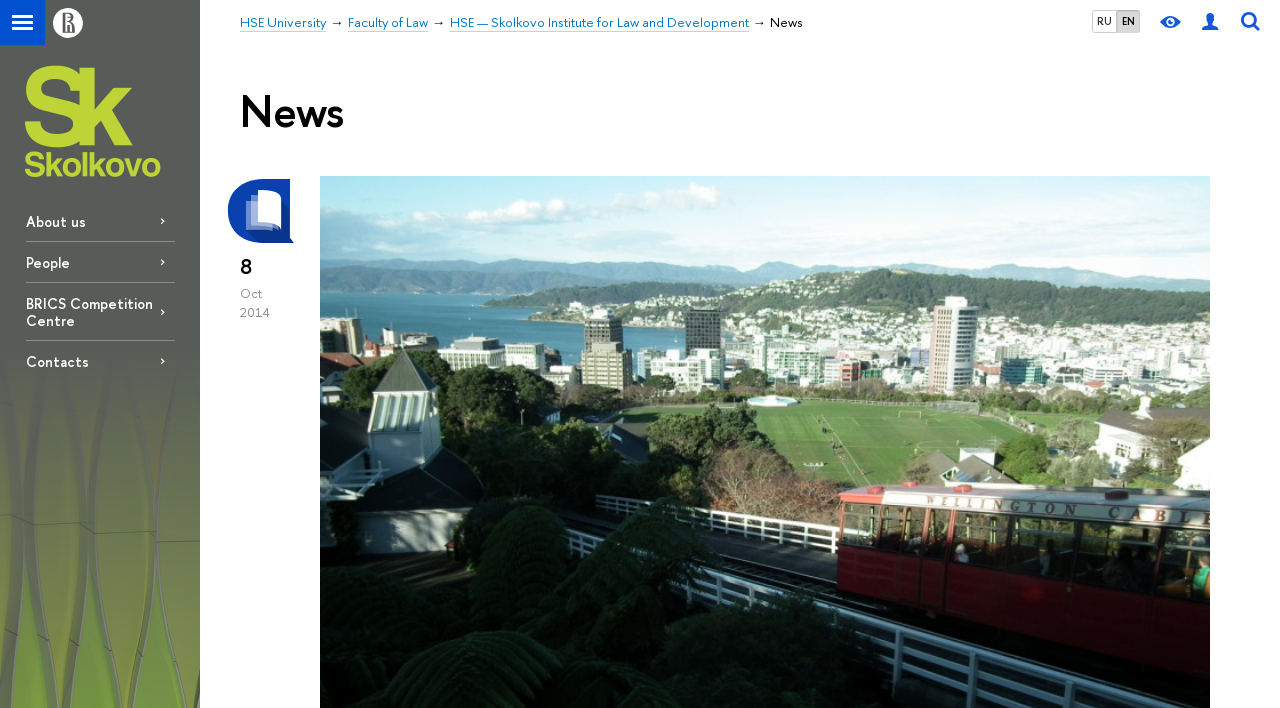Please determine the bounding box coordinates of the clickable area required to carry out the following instruction: "View user profile". The coordinates must be four float numbers between 0 and 1, represented as [left, top, right, bottom].

[0.934, 0.0, 0.957, 0.064]